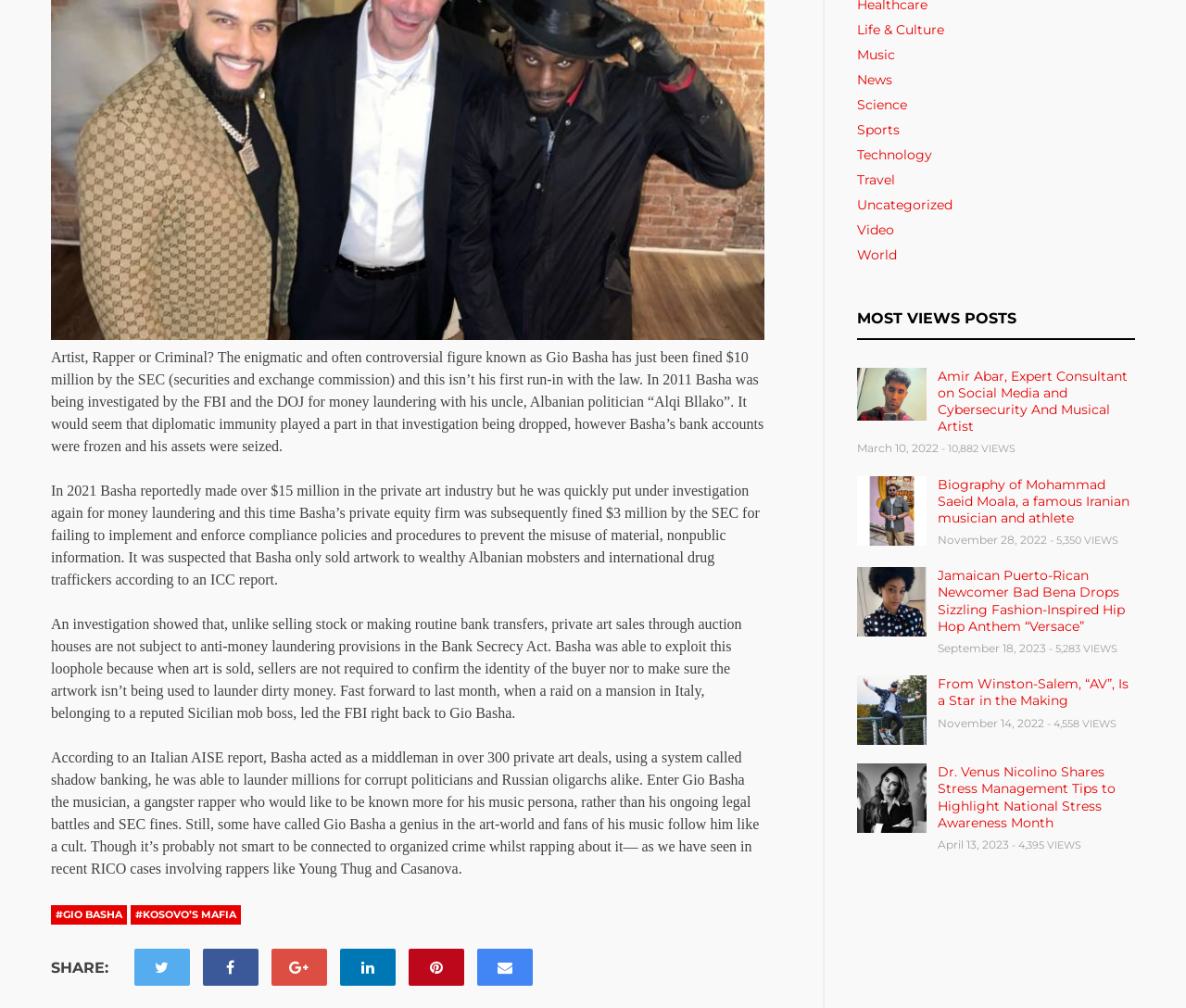Find the bounding box of the element with the following description: "#Kosovo’s mafia". The coordinates must be four float numbers between 0 and 1, formatted as [left, top, right, bottom].

[0.11, 0.898, 0.203, 0.917]